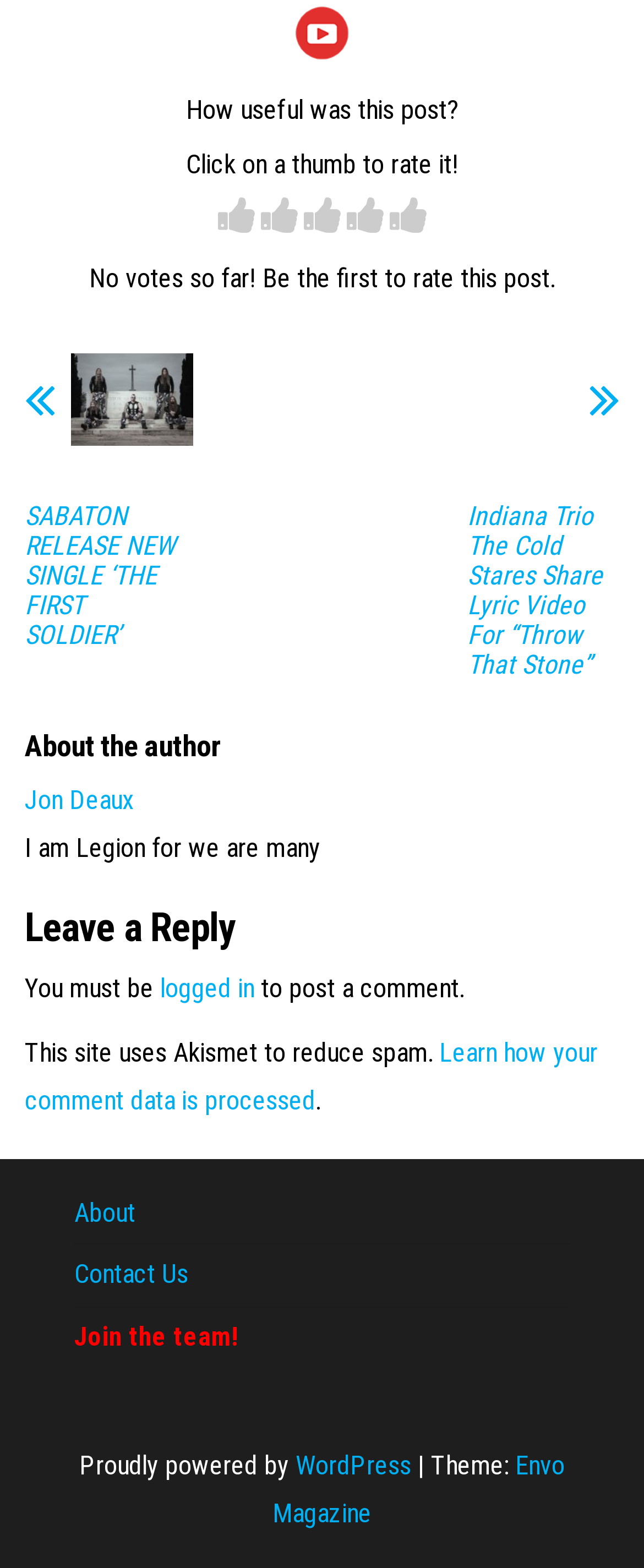Use a single word or phrase to answer the question:
What is the name of the author?

Jon Deaux